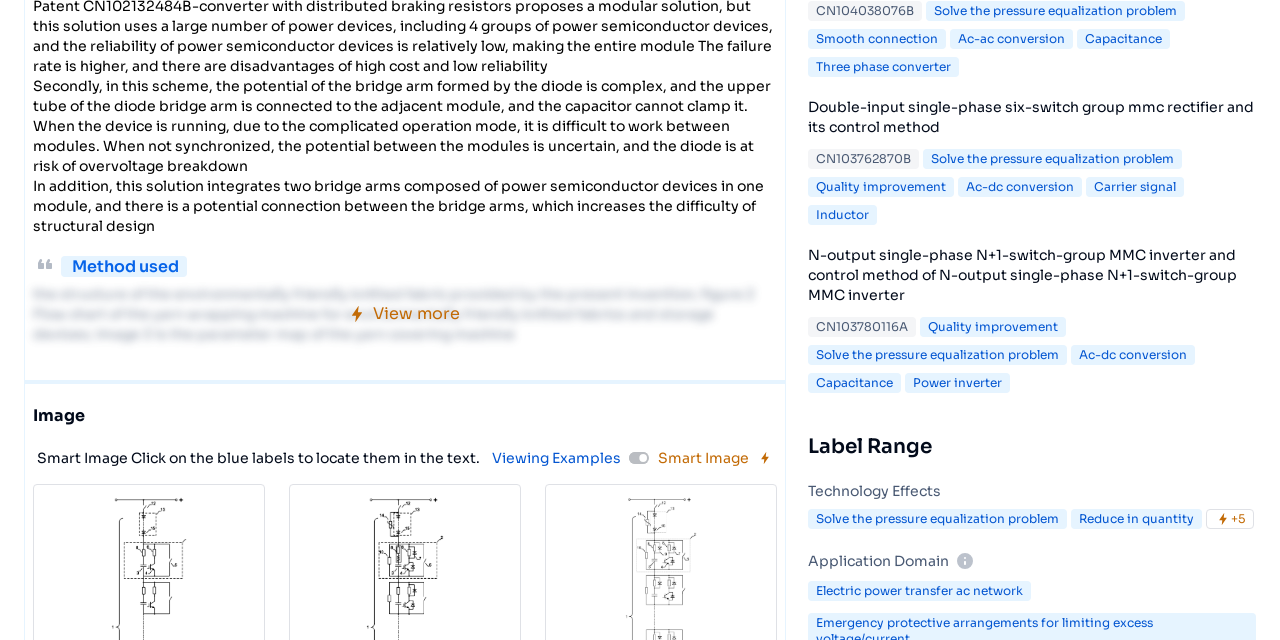From the webpage screenshot, predict the bounding box of the UI element that matches this description: "Solve the pressure equalization problem".

[0.637, 0.798, 0.827, 0.822]